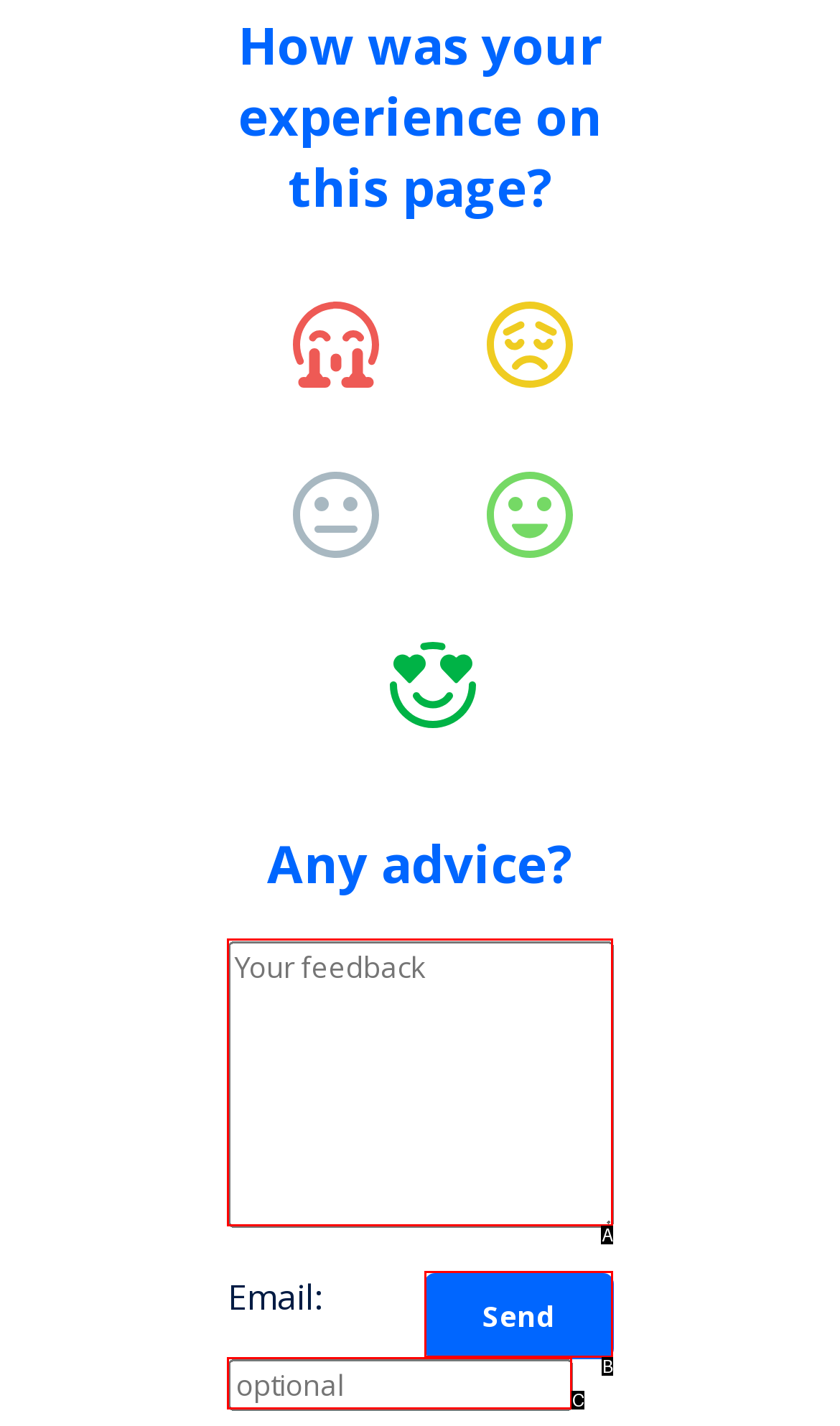Which UI element matches this description: parent_node: Email: name="email" placeholder="optional"?
Reply with the letter of the correct option directly.

C